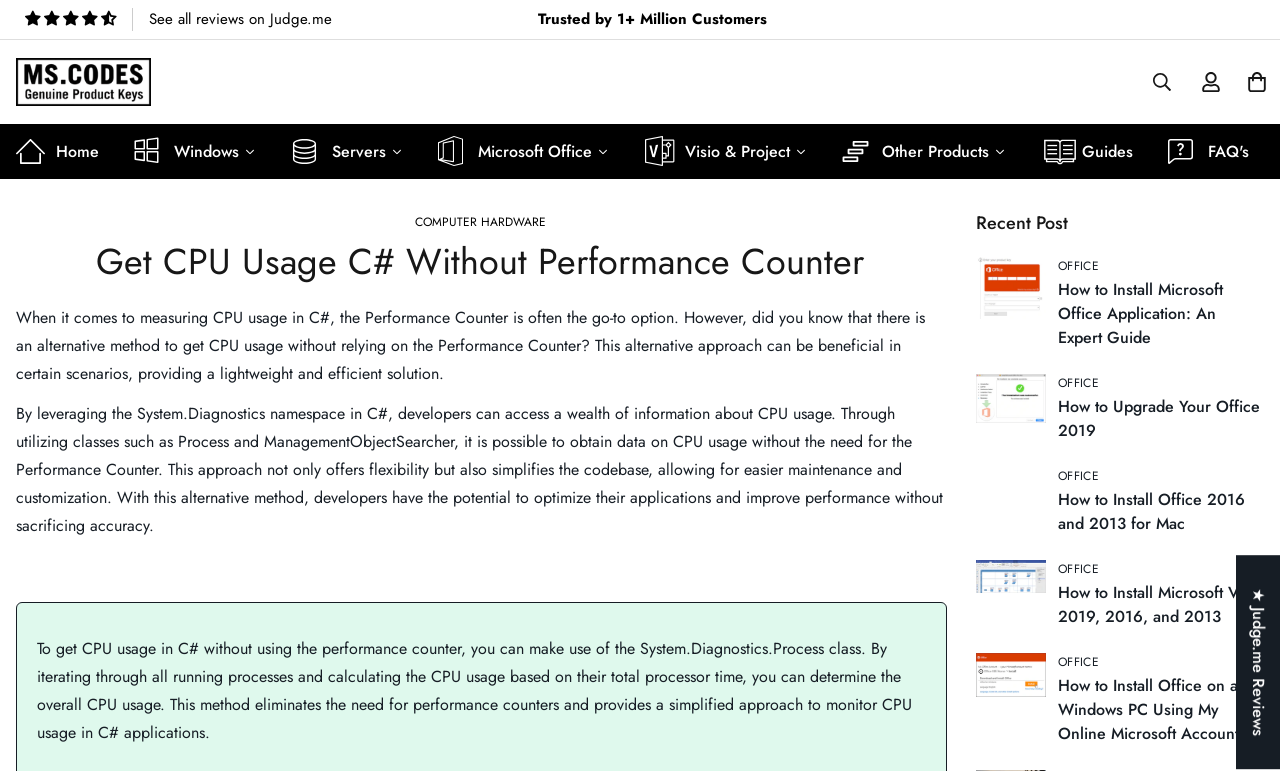Find the bounding box coordinates of the clickable area that will achieve the following instruction: "Click on the link to view the guide on how to install Microsoft Office Application".

[0.762, 0.333, 0.817, 0.414]